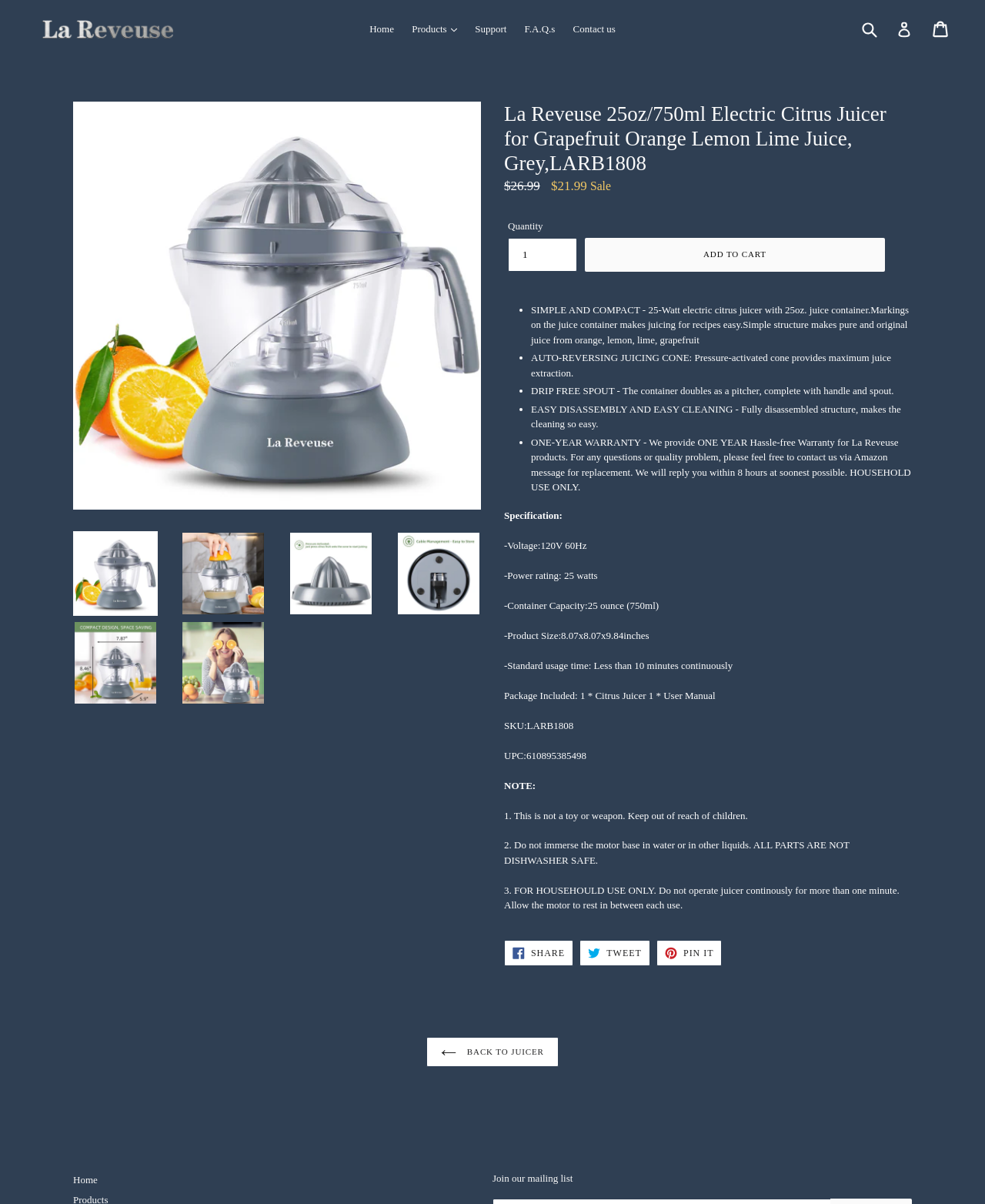What is the price of the product? Please answer the question using a single word or phrase based on the image.

$21.99